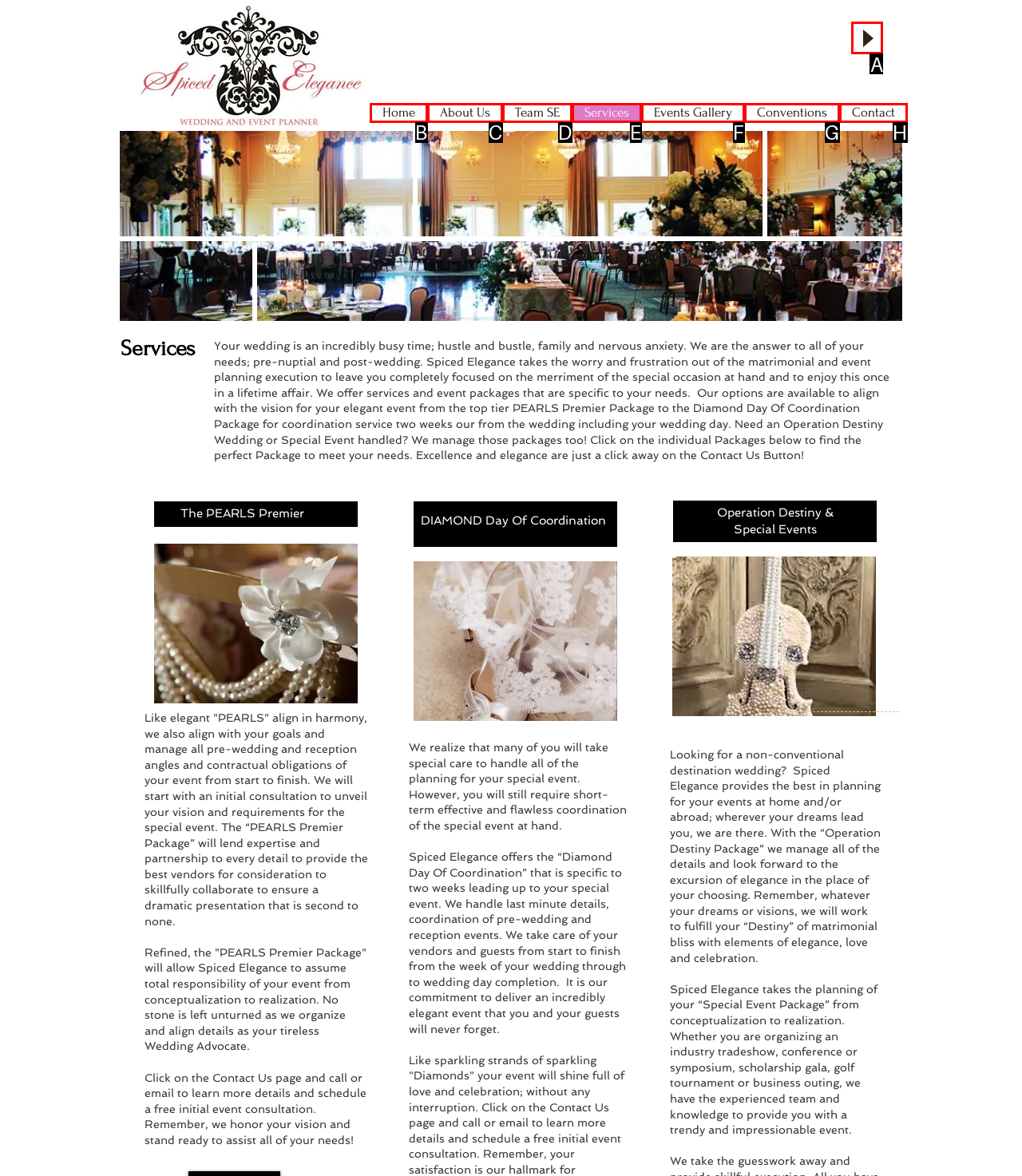Find the HTML element to click in order to complete this task: Play the audio
Answer with the letter of the correct option.

A